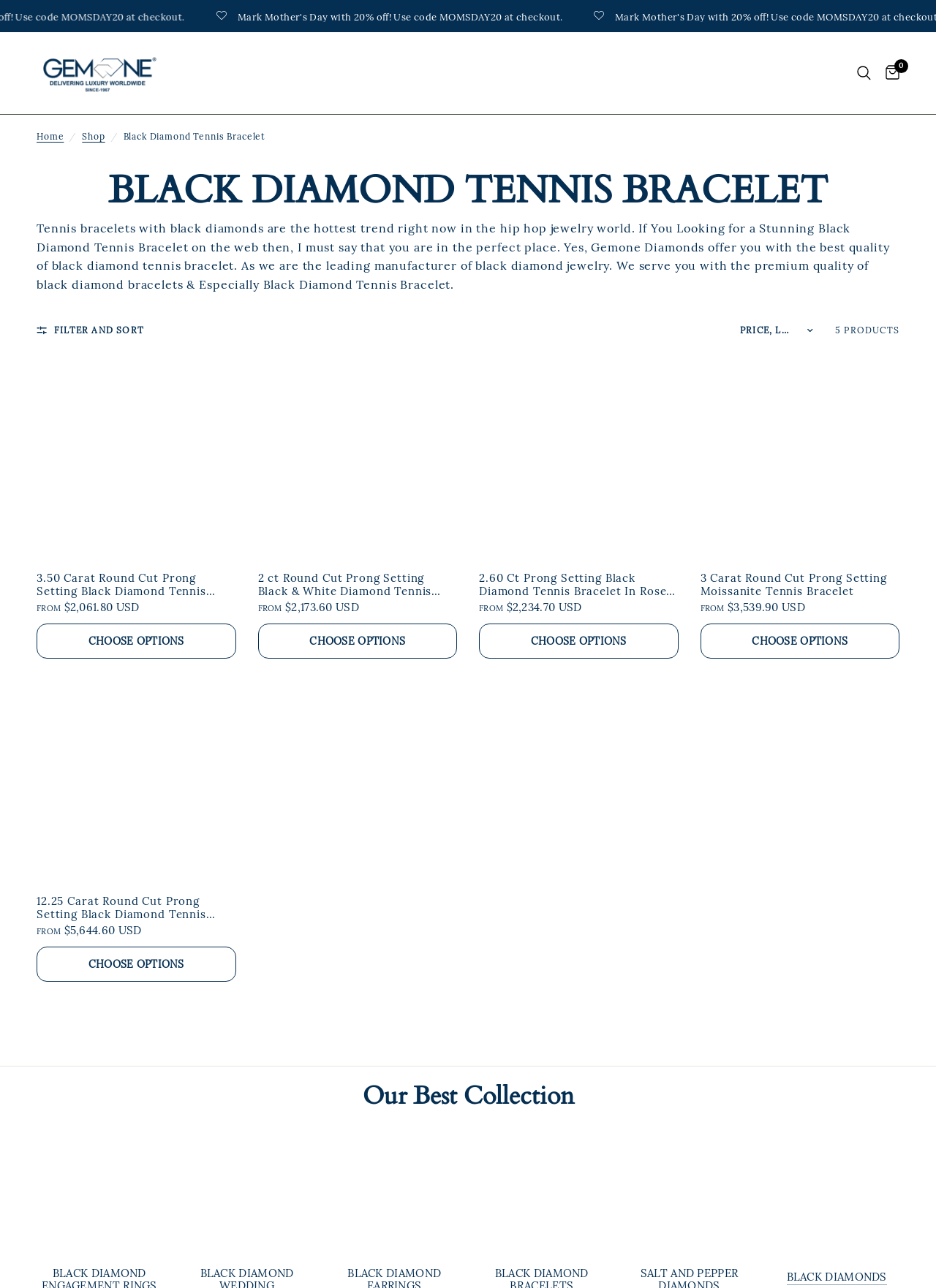Locate the bounding box coordinates of the element's region that should be clicked to carry out the following instruction: "View wholesale diamonds". The coordinates need to be four float numbers between 0 and 1, i.e., [left, top, right, bottom].

[0.221, 0.05, 0.385, 0.064]